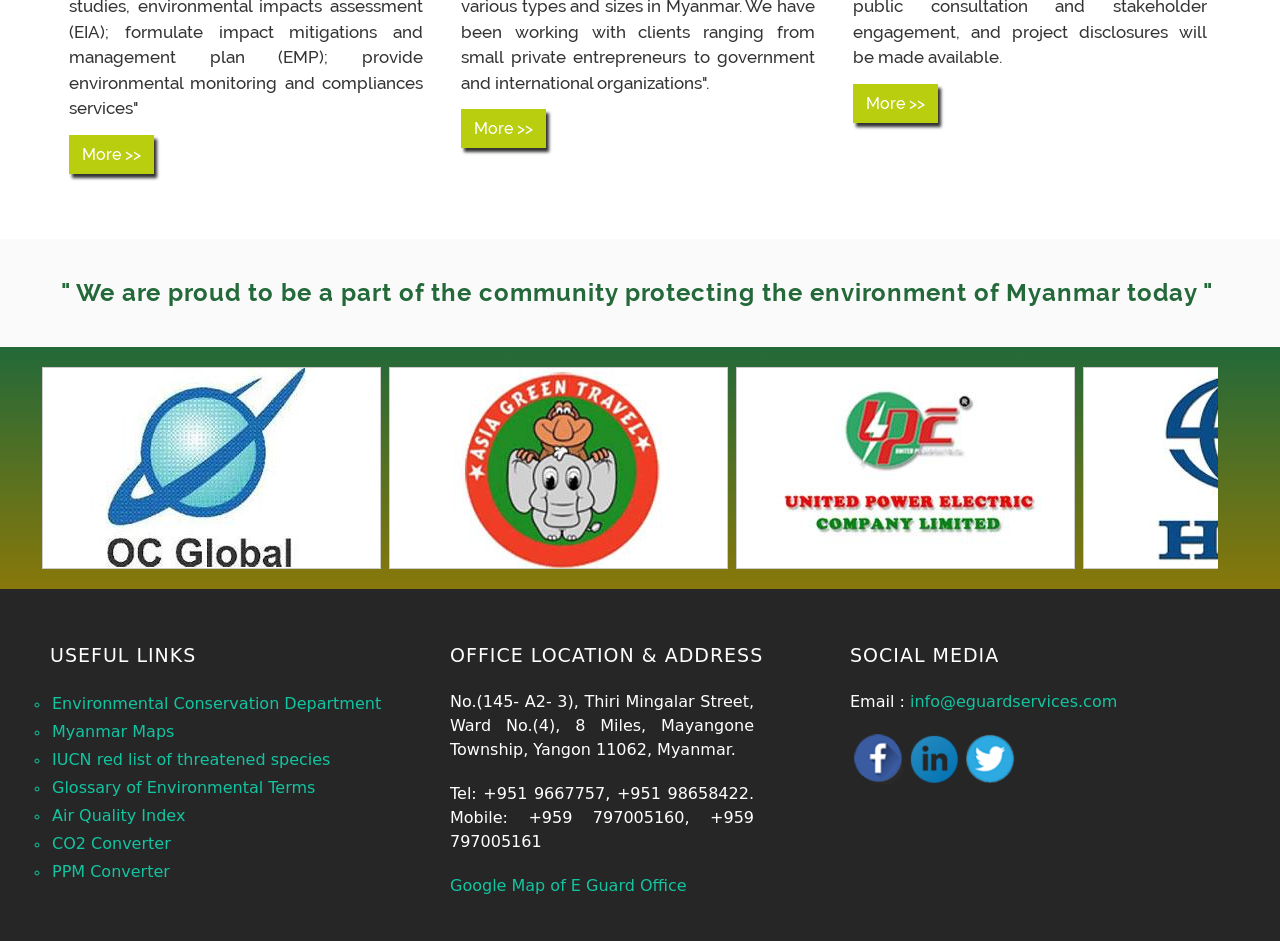Provide a brief response to the question below using a single word or phrase: 
What is the link to the Environmental Conservation Department?

Environmental Conservation Department